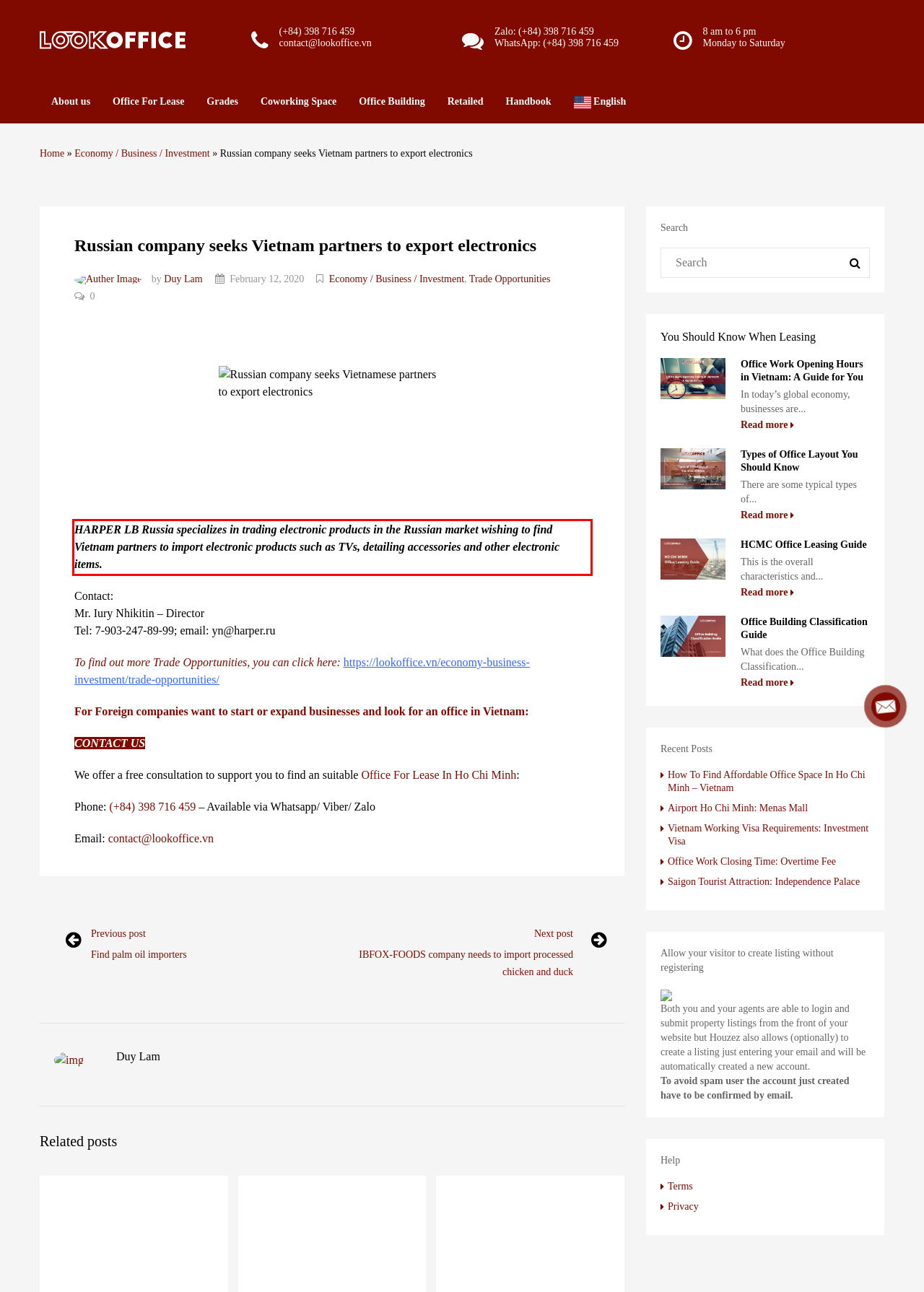Given a screenshot of a webpage containing a red bounding box, perform OCR on the text within this red bounding box and provide the text content.

HARPER LB Russia specializes in trading electronic products in the Russian market wishing to find Vietnam partners to import electronic products such as TVs, detailing accessories and other electronic items.